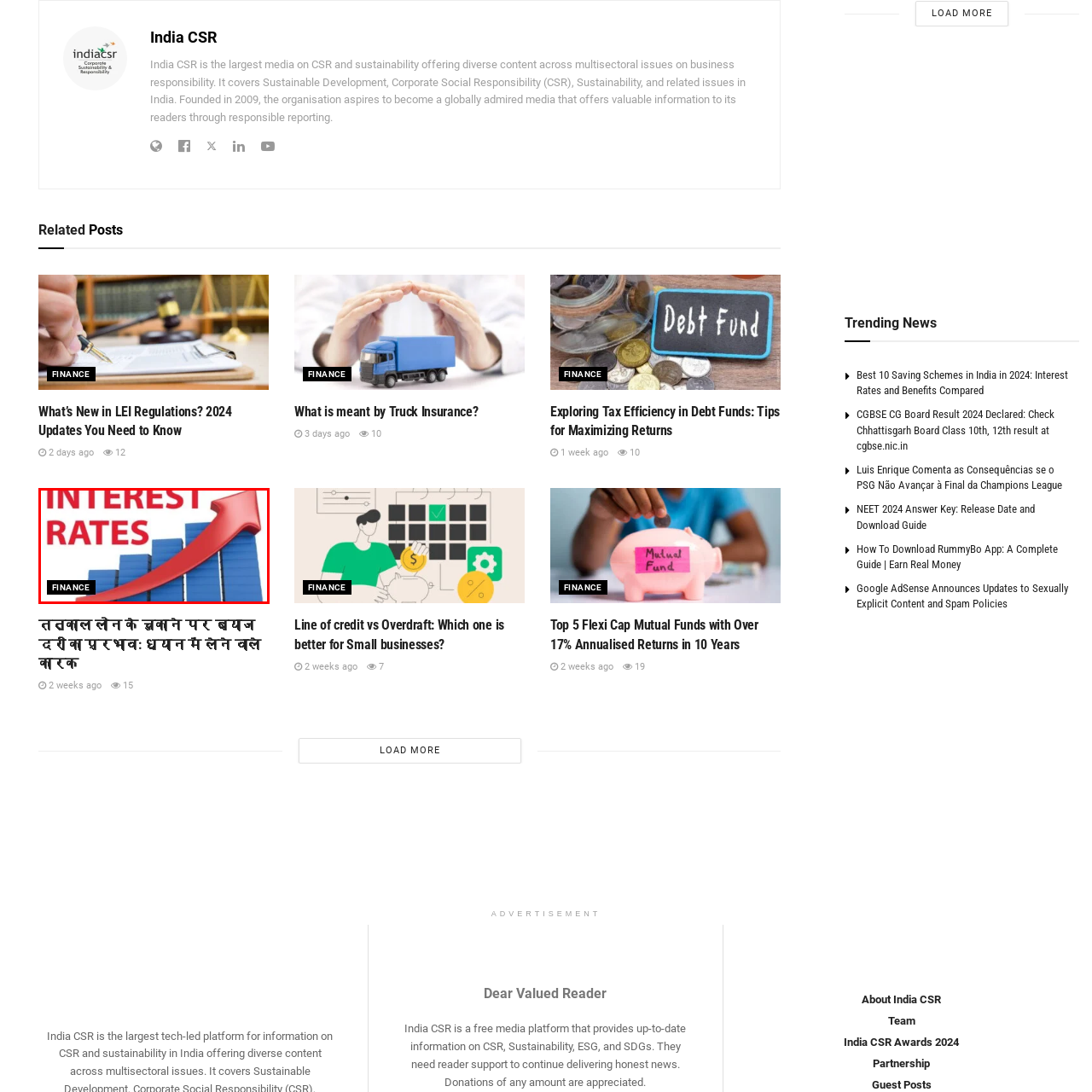What is the direction of the arrow?
Observe the image within the red bounding box and give a detailed and thorough answer to the question.

The caption states that the arrow is 'rising sharply' over the stacked blue blocks, indicating its upward direction.